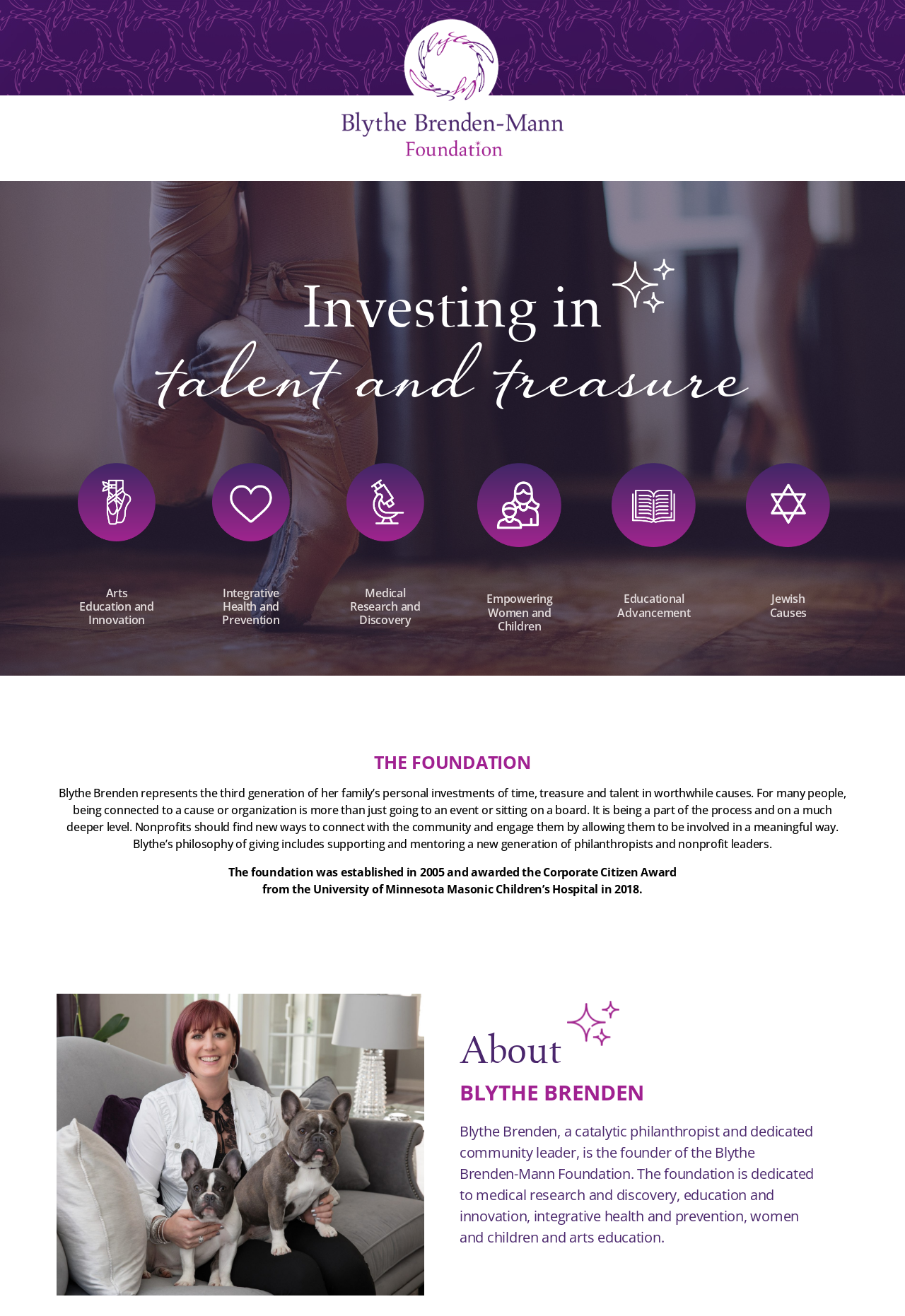What are the areas of focus for the foundation?
Refer to the image and provide a detailed answer to the question.

The areas of focus for the foundation can be found in the heading elements below the main title, which include 'Arts Education and Innovation', 'Integrative Health and Prevention', 'Medical Research and Discovery', and others.